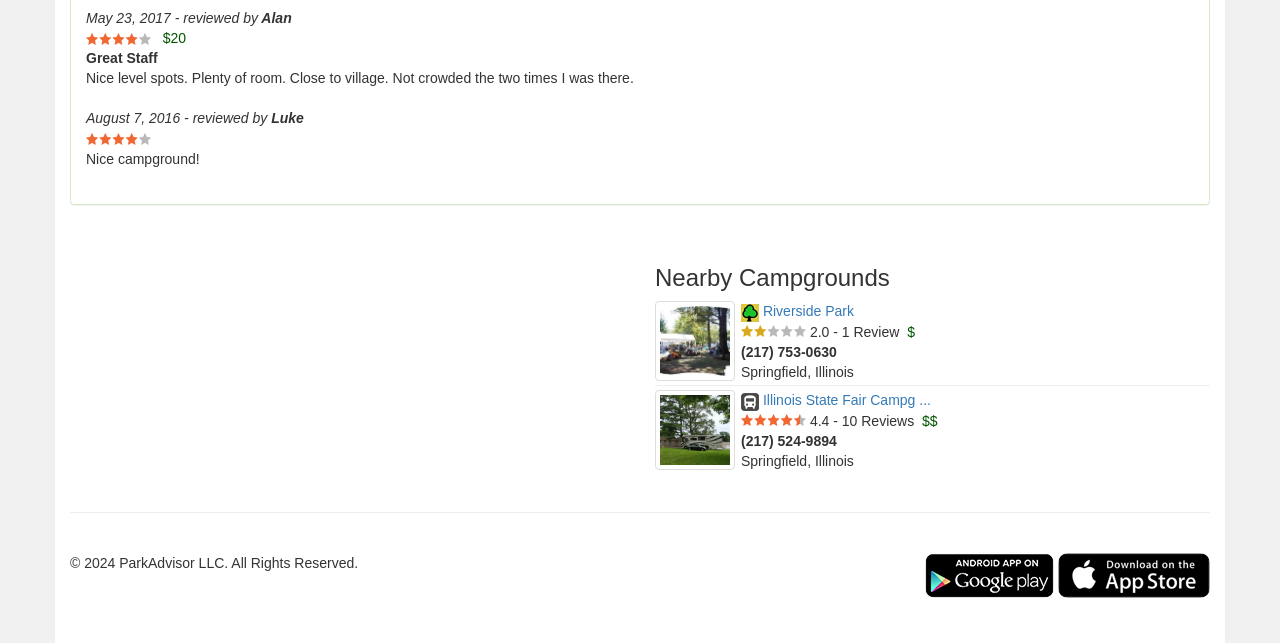Provide the bounding box coordinates for the UI element that is described as: "Illinois State Fair Campg ...".

[0.579, 0.61, 0.727, 0.635]